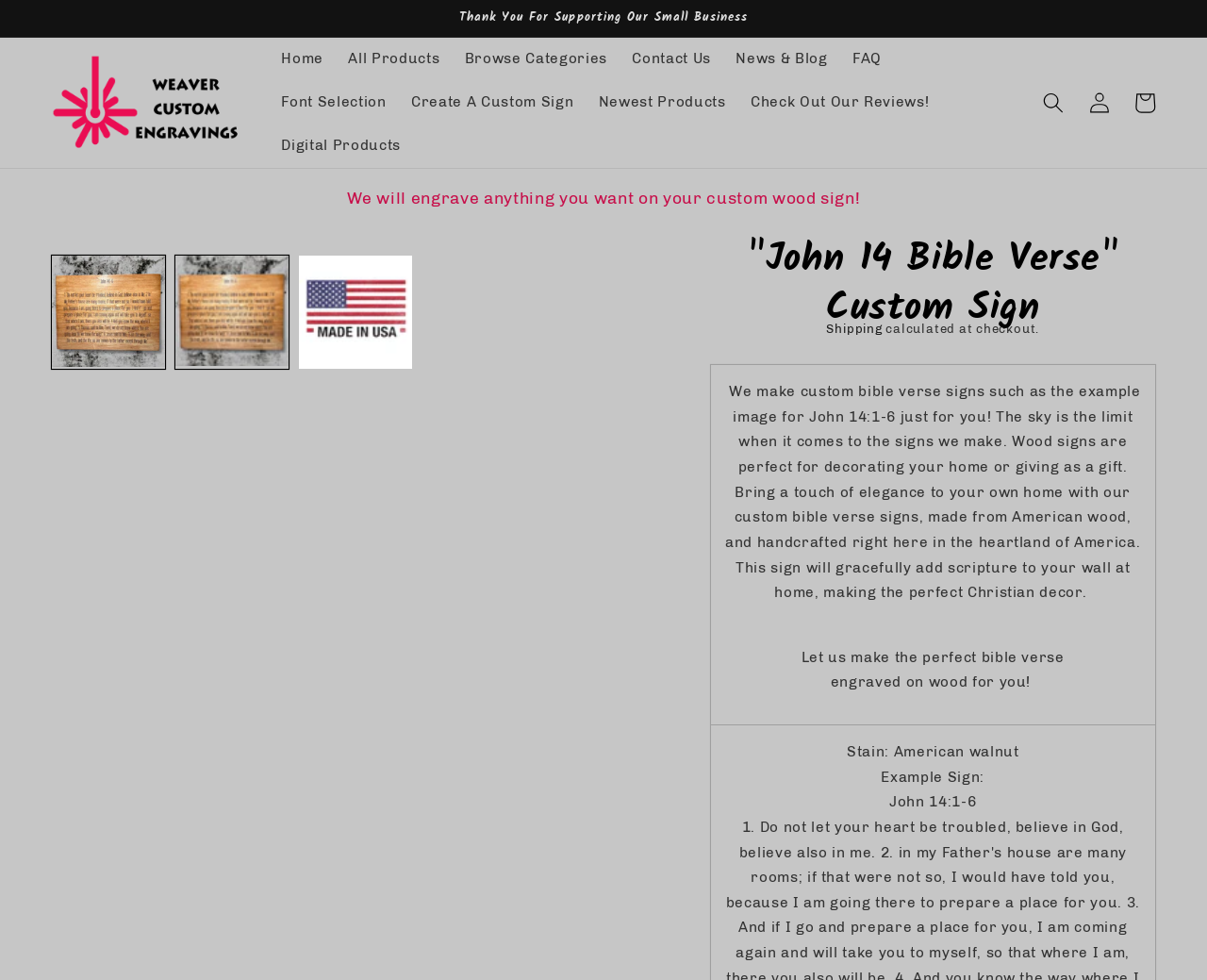Respond to the question below with a single word or phrase:
What is the business name of the website?

Weaver Custom Engravings